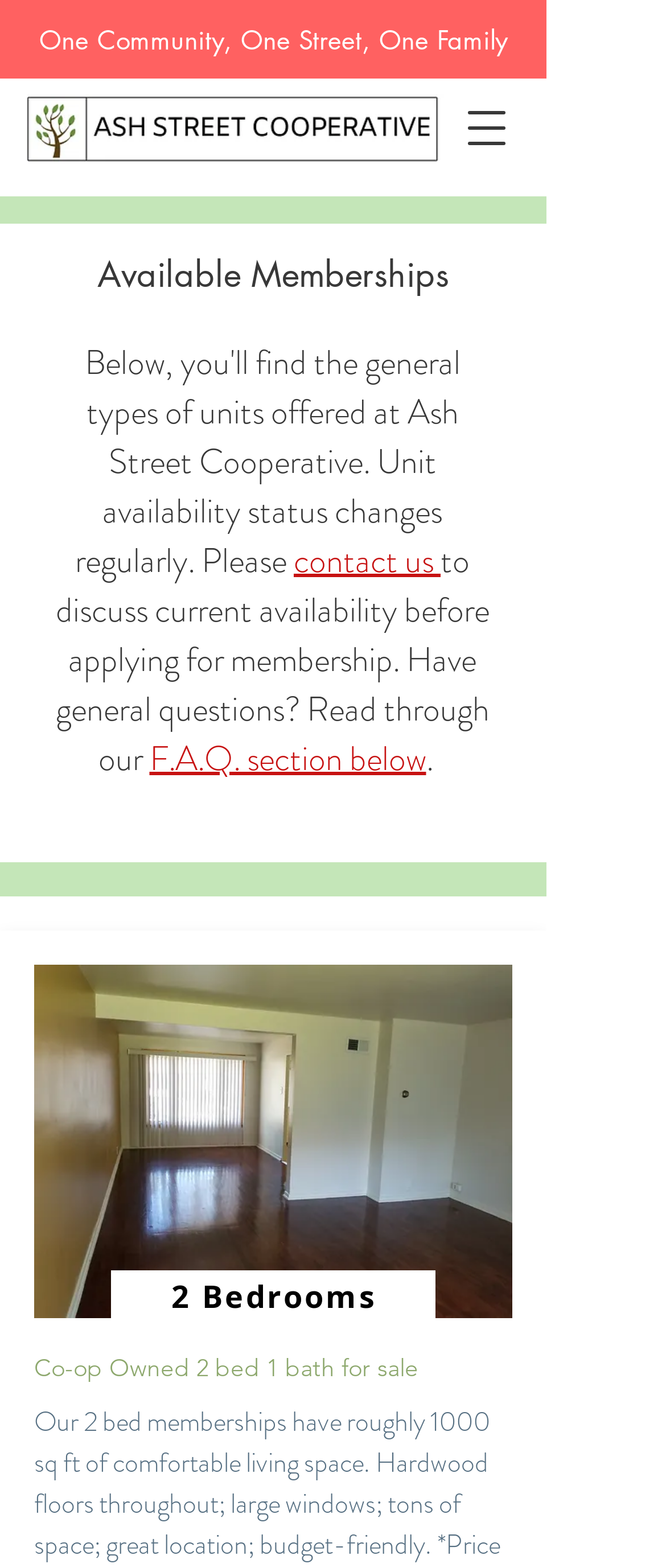Bounding box coordinates are specified in the format (top-left x, top-left y, bottom-right x, bottom-right y). All values are floating point numbers bounded between 0 and 1. Please provide the bounding box coordinate of the region this sentence describes: contact us

[0.441, 0.342, 0.651, 0.374]